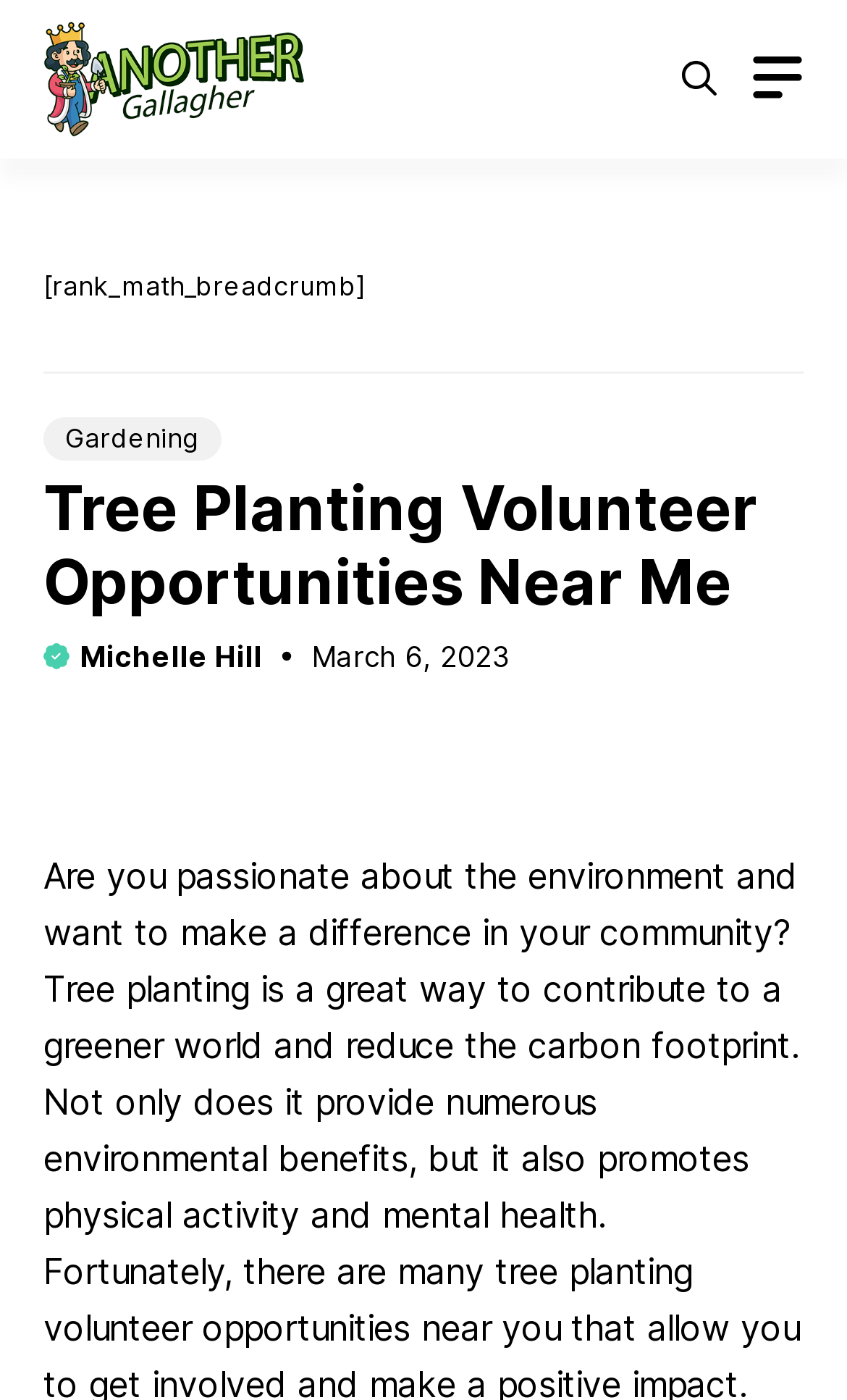Who is the author of the article?
Using the image provided, answer with just one word or phrase.

Michelle Hill